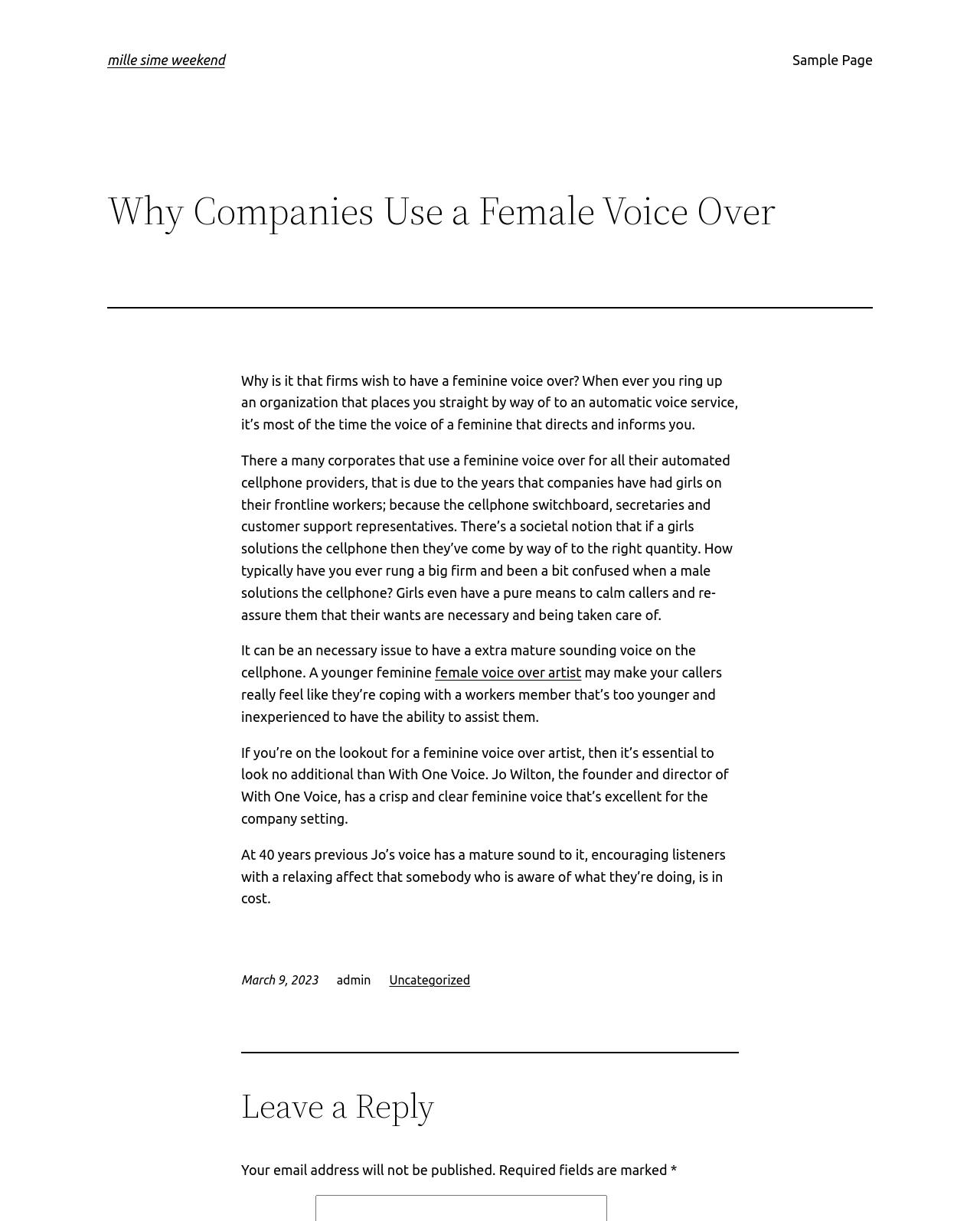Why do companies prefer a mature sounding voice?
Answer with a single word or short phrase according to what you see in the image.

To convey experience